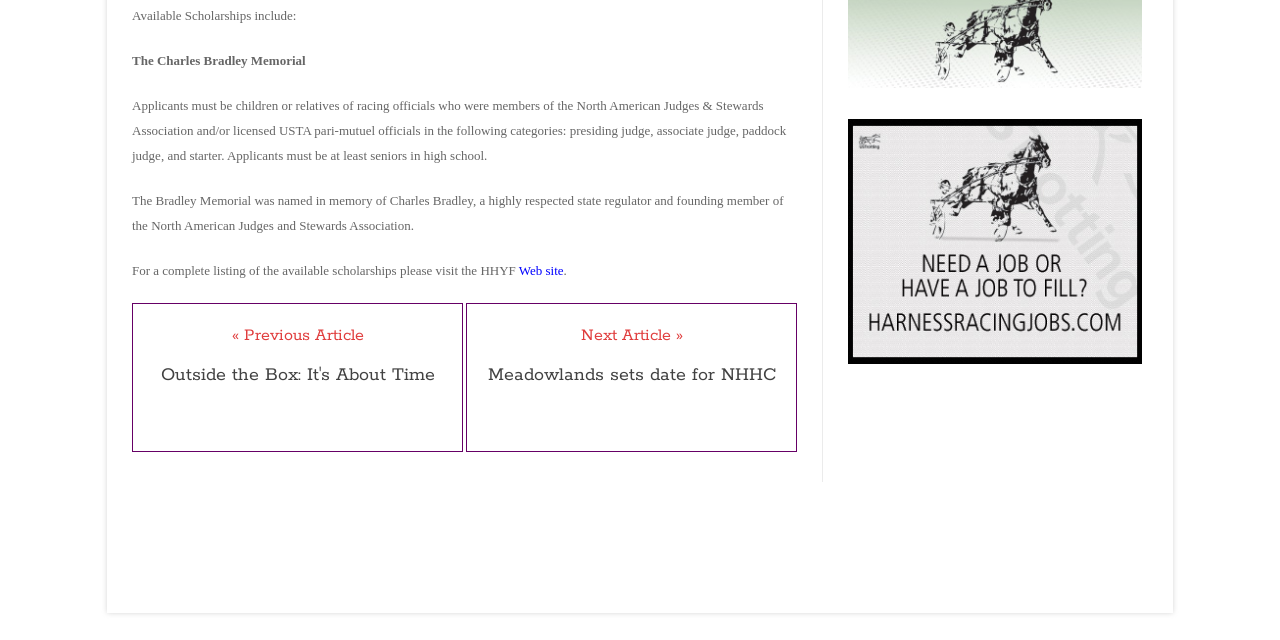Bounding box coordinates are given in the format (top-left x, top-left y, bottom-right x, bottom-right y). All values should be floating point numbers between 0 and 1. Provide the bounding box coordinate for the UI element described as: TRACK NEWS

[0.364, 0.871, 0.437, 0.907]